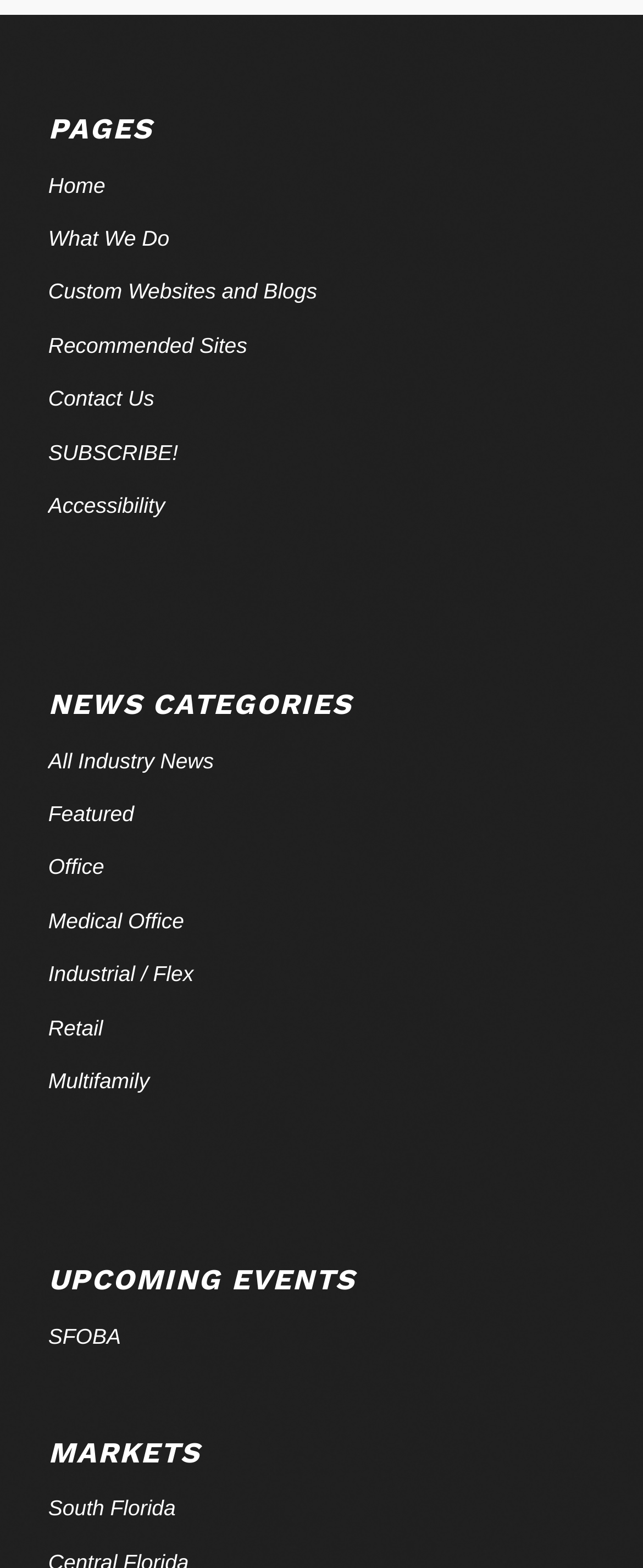Please determine the bounding box coordinates of the area that needs to be clicked to complete this task: 'check upcoming events'. The coordinates must be four float numbers between 0 and 1, formatted as [left, top, right, bottom].

[0.075, 0.807, 0.925, 0.827]